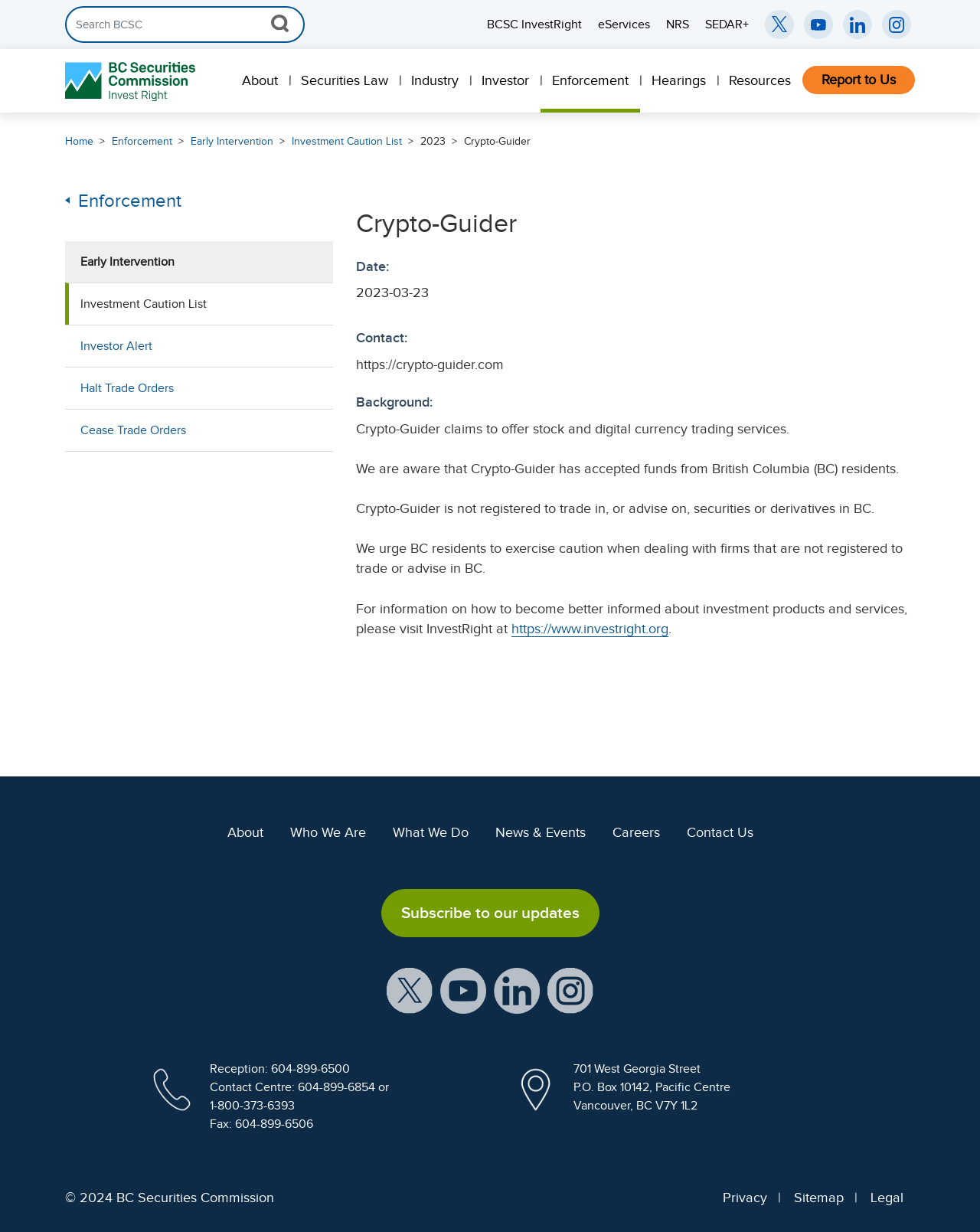Identify the bounding box coordinates of the region I need to click to complete this instruction: "Contact us by phone".

[0.153, 0.867, 0.198, 0.902]